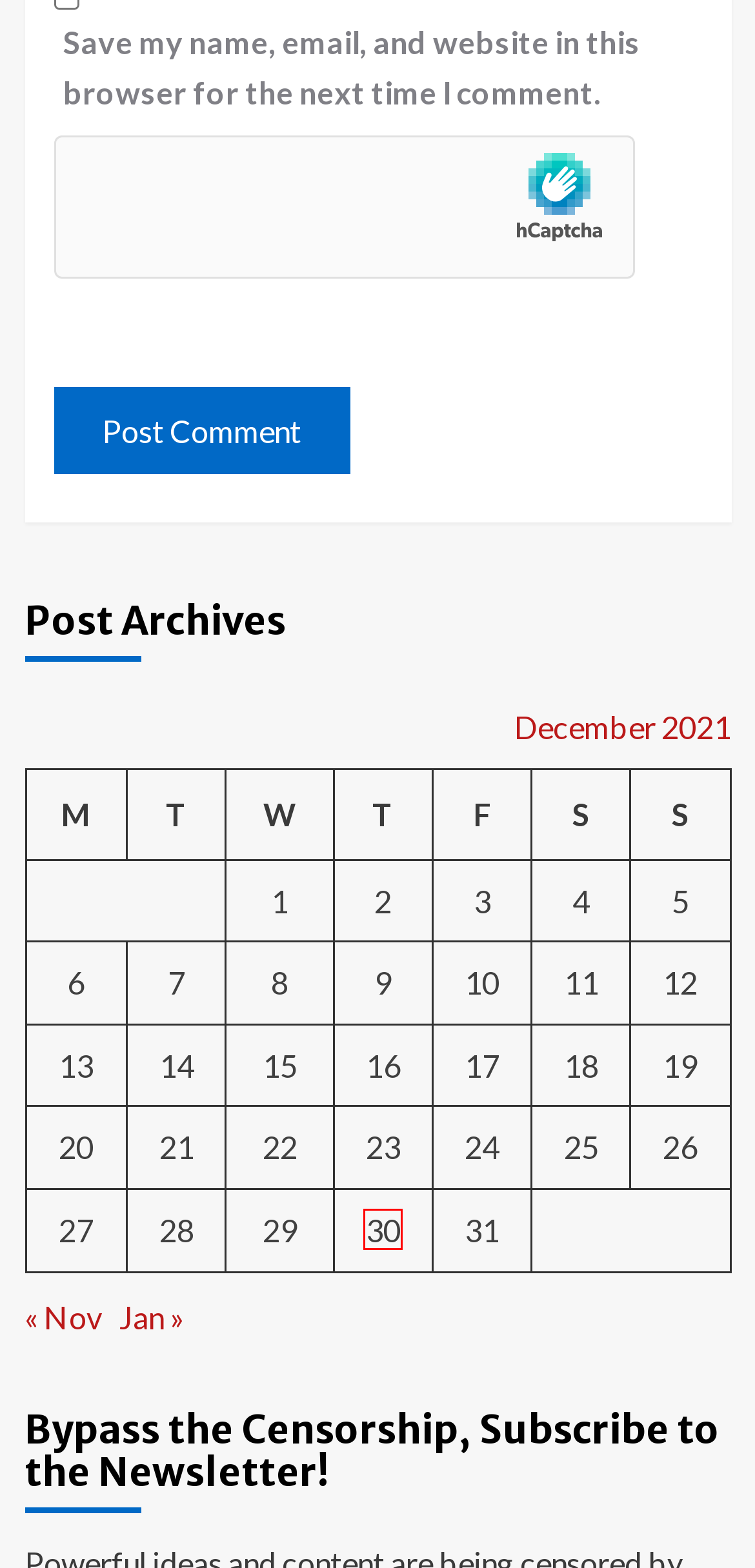You are provided a screenshot of a webpage featuring a red bounding box around a UI element. Choose the webpage description that most accurately represents the new webpage after clicking the element within the red bounding box. Here are the candidates:
A. December 26, 2021 | Covid Call To Humanity
B. December 31, 2021 | Covid Call To Humanity
C. December 25, 2021 | Covid Call To Humanity
D. December 17, 2021 | Covid Call To Humanity
E. December 27, 2021 | Covid Call To Humanity
F. December 9, 2021 | Covid Call To Humanity
G. December 30, 2021 | Covid Call To Humanity
H. December 24, 2021 | Covid Call To Humanity

G